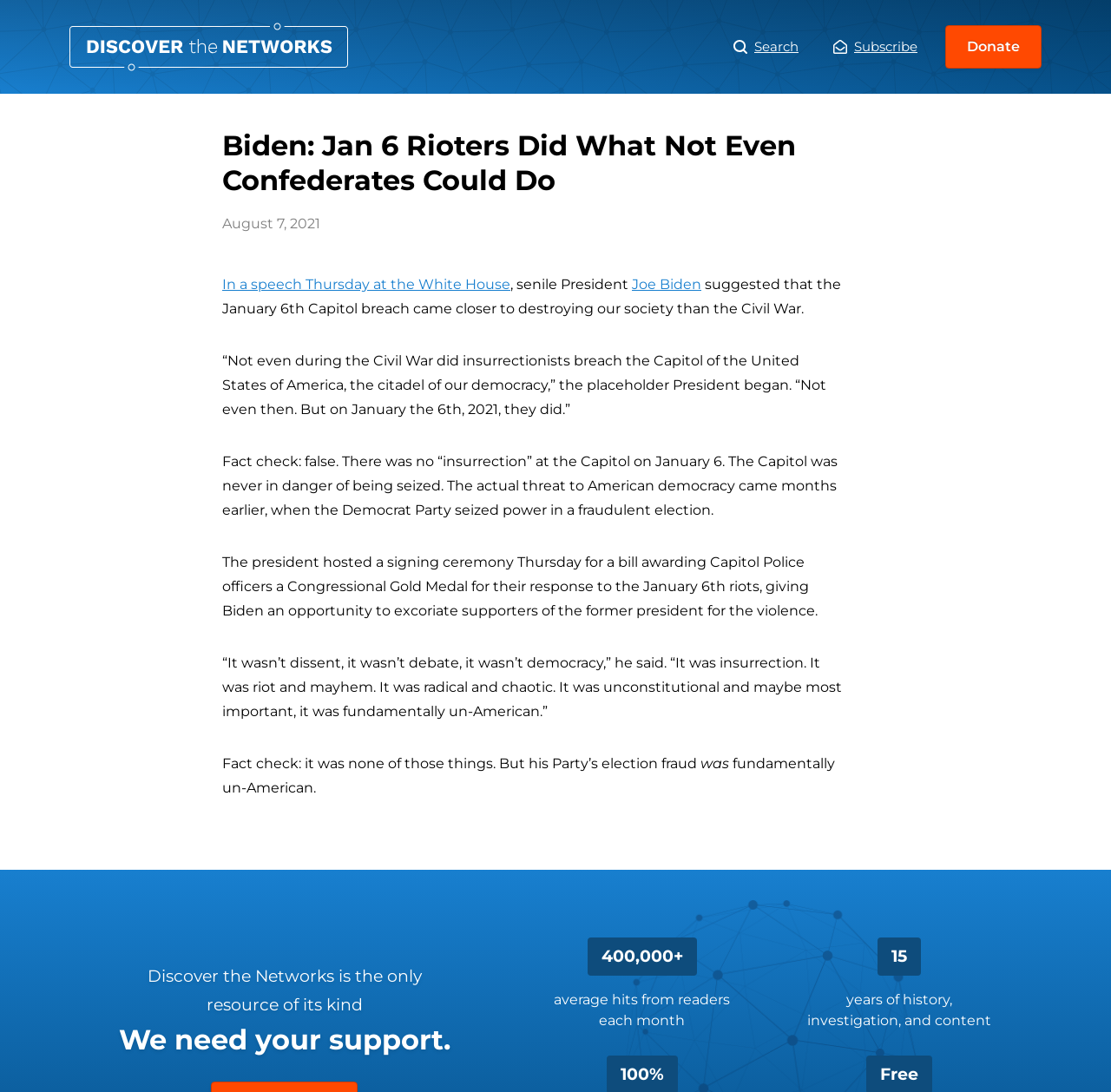Using the image as a reference, answer the following question in as much detail as possible:
What is the name of the president mentioned in the article?

The name of the president mentioned in the article can be found in the text 'senile President Joe Biden' which suggests that the president being referred to is Joe Biden.